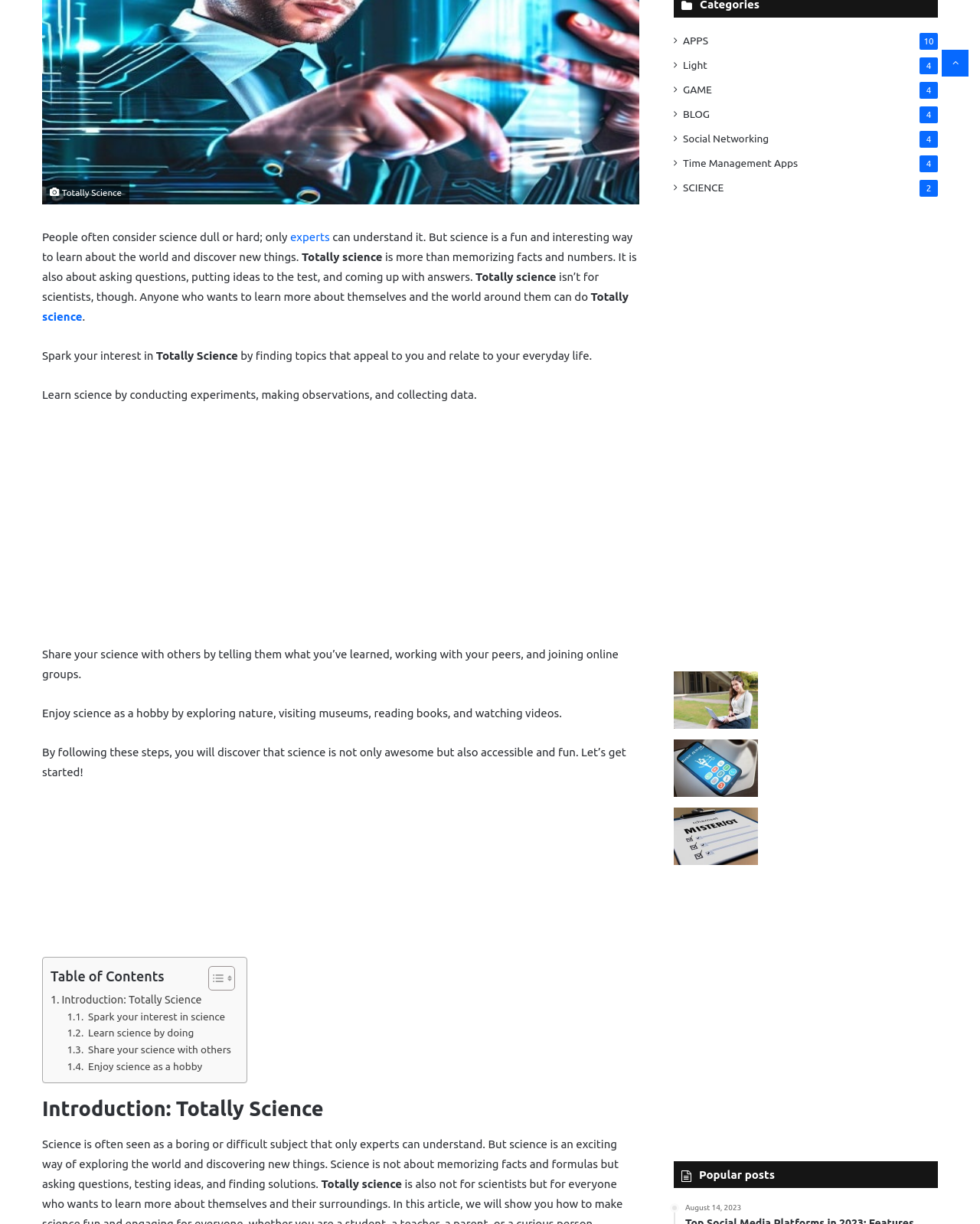Please determine the bounding box coordinates of the element's region to click in order to carry out the following instruction: "Click on the 'Toggle Table of Content' button". The coordinates should be four float numbers between 0 and 1, i.e., [left, top, right, bottom].

[0.201, 0.789, 0.236, 0.81]